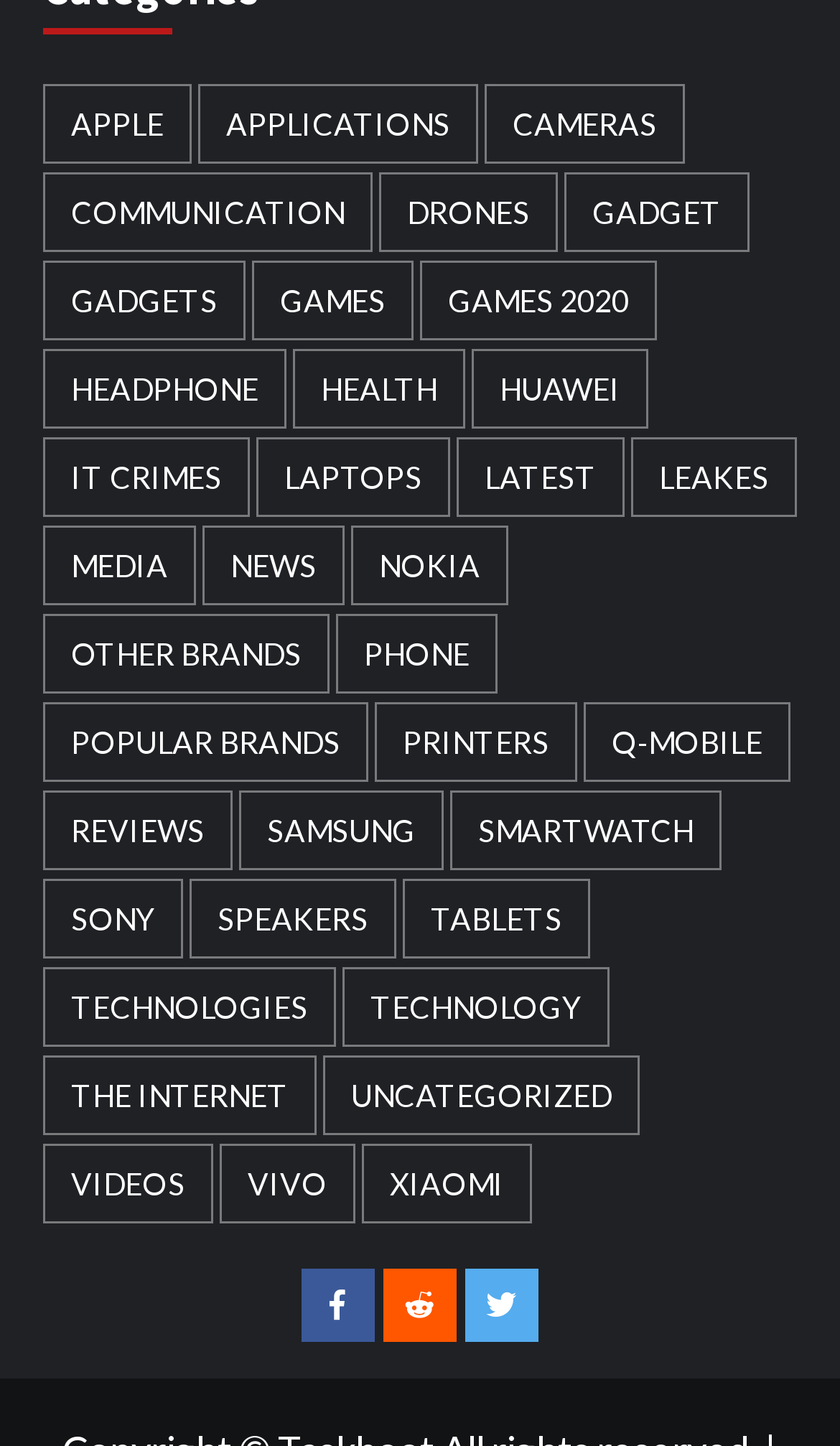What is the category with the fewest items?
Look at the image and respond with a one-word or short phrase answer.

1 item